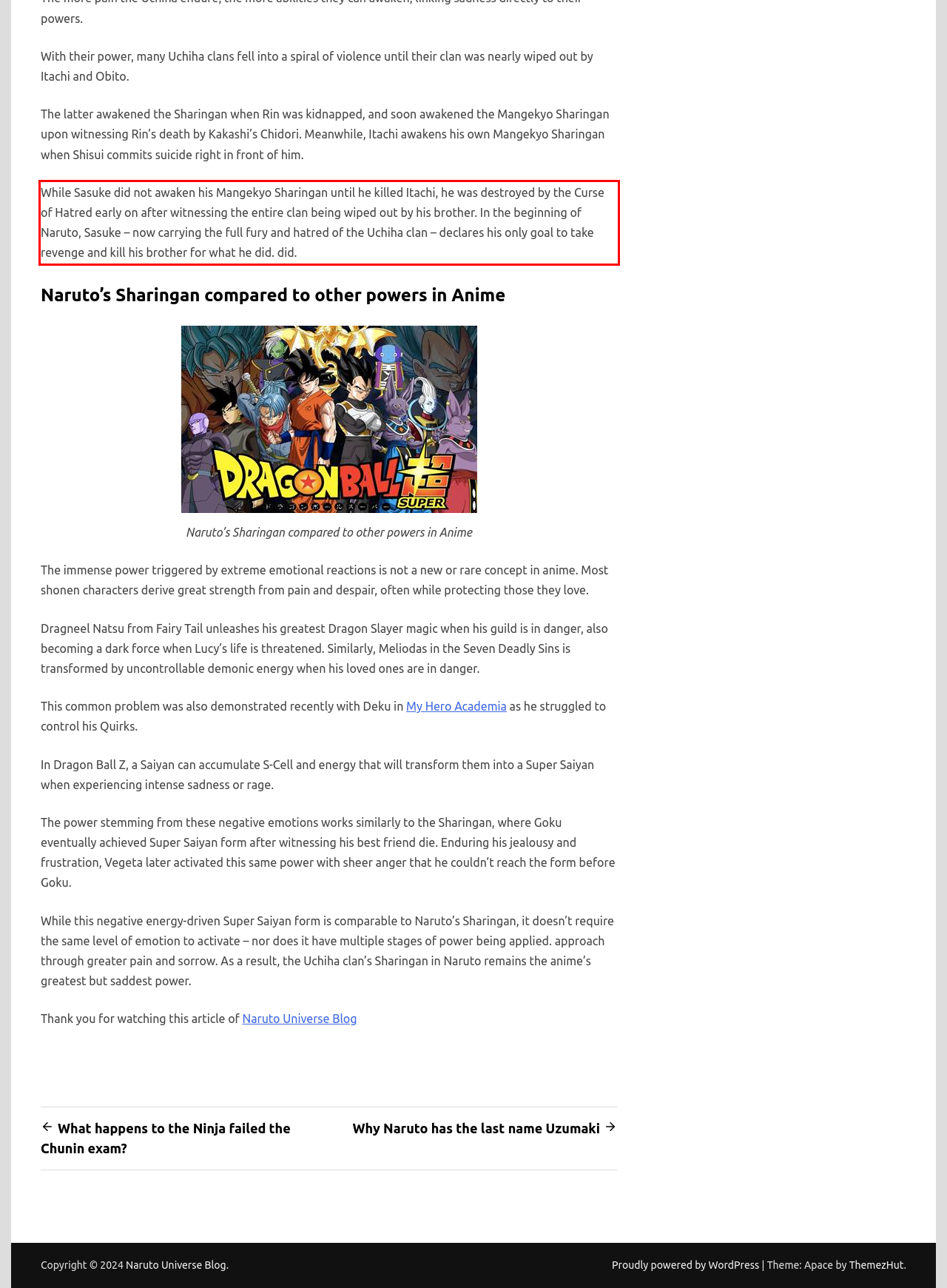Perform OCR on the text inside the red-bordered box in the provided screenshot and output the content.

While Sasuke did not awaken his Mangekyo Sharingan until he killed Itachi, he was destroyed by the Curse of Hatred early on after witnessing the entire clan being wiped out by his brother. In the beginning of Naruto, Sasuke – now carrying the full fury and hatred of the Uchiha clan – declares his only goal to take revenge and kill his brother for what he did. did.